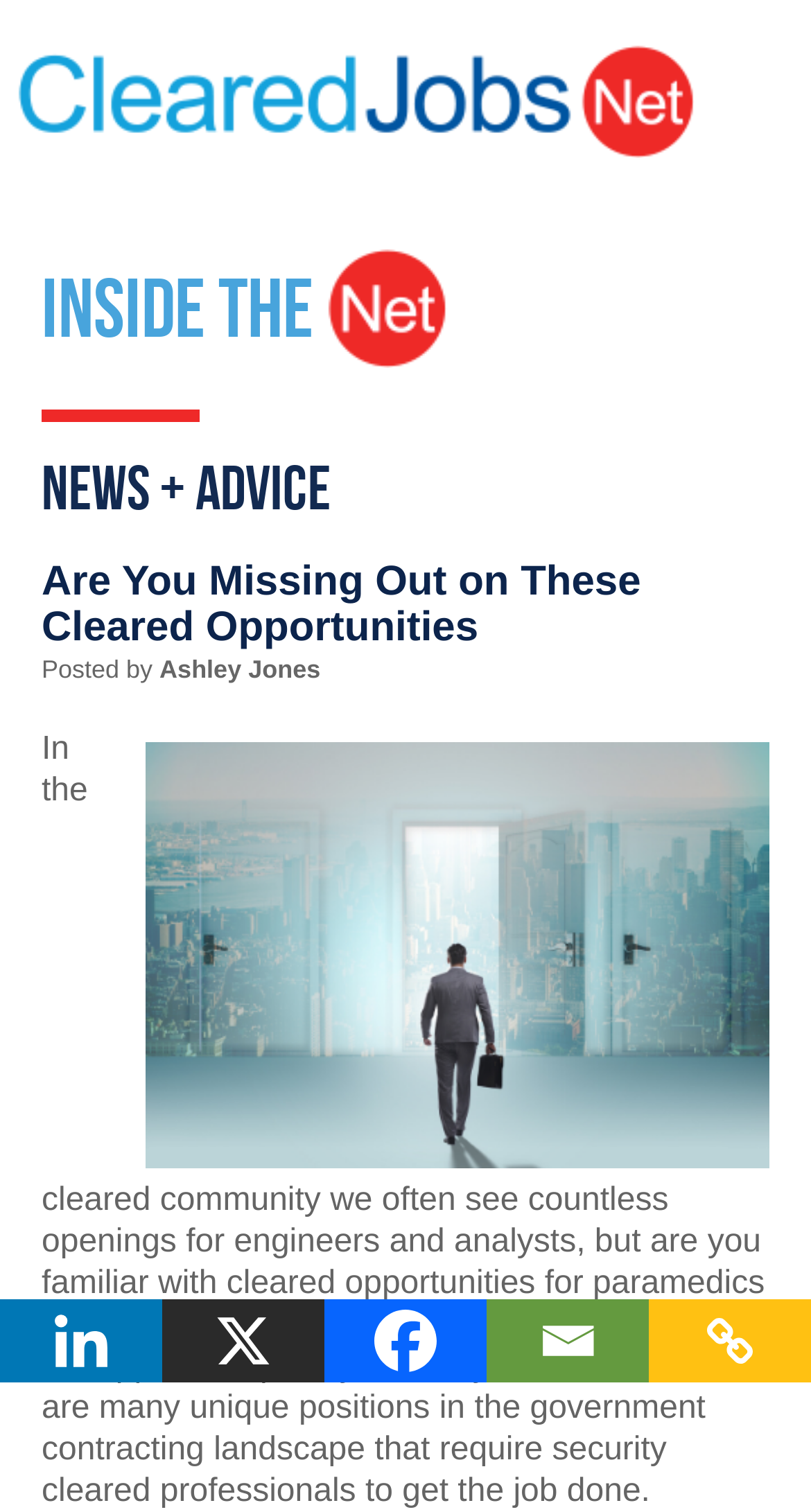Please provide a brief answer to the following inquiry using a single word or phrase:
What social media platforms are linked at the bottom of the page?

Linkedin, Facebook, Email